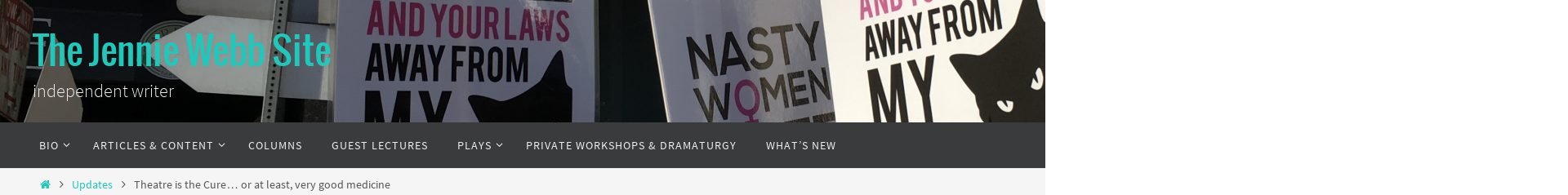Answer the question with a single word or phrase: 
What type of content is available on the webpage?

Articles, guest lectures, and workshops